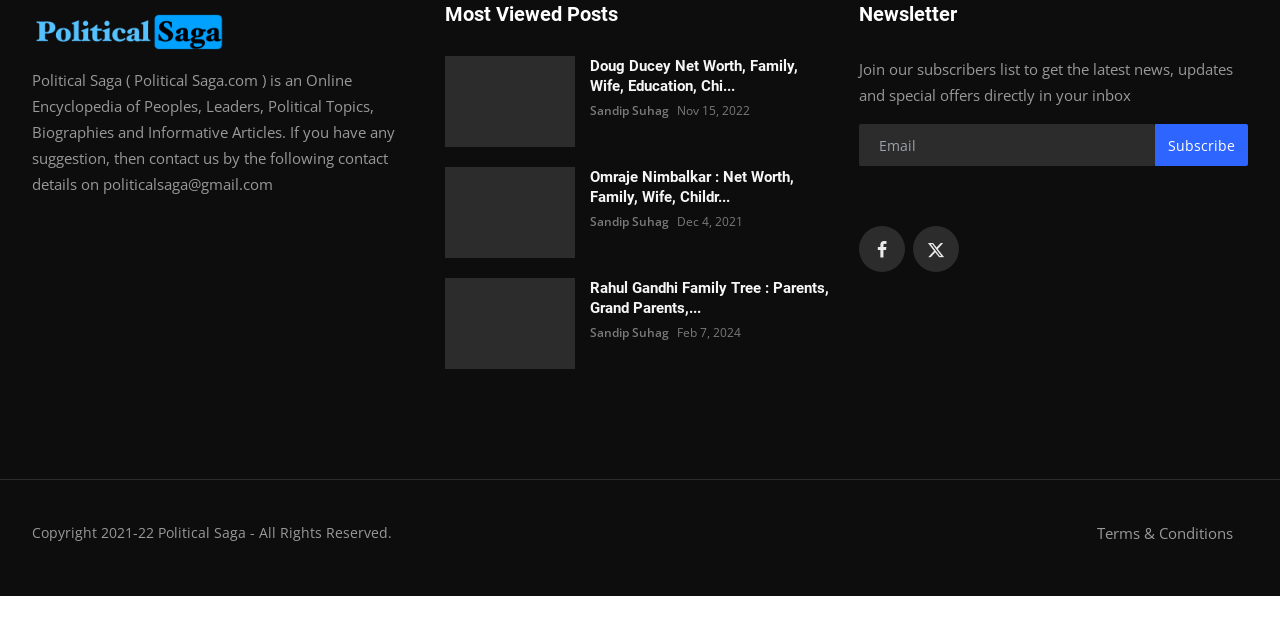Find the bounding box coordinates for the element described here: "parent_node: Subscribe name="email" placeholder="Email"".

[0.671, 0.198, 0.902, 0.265]